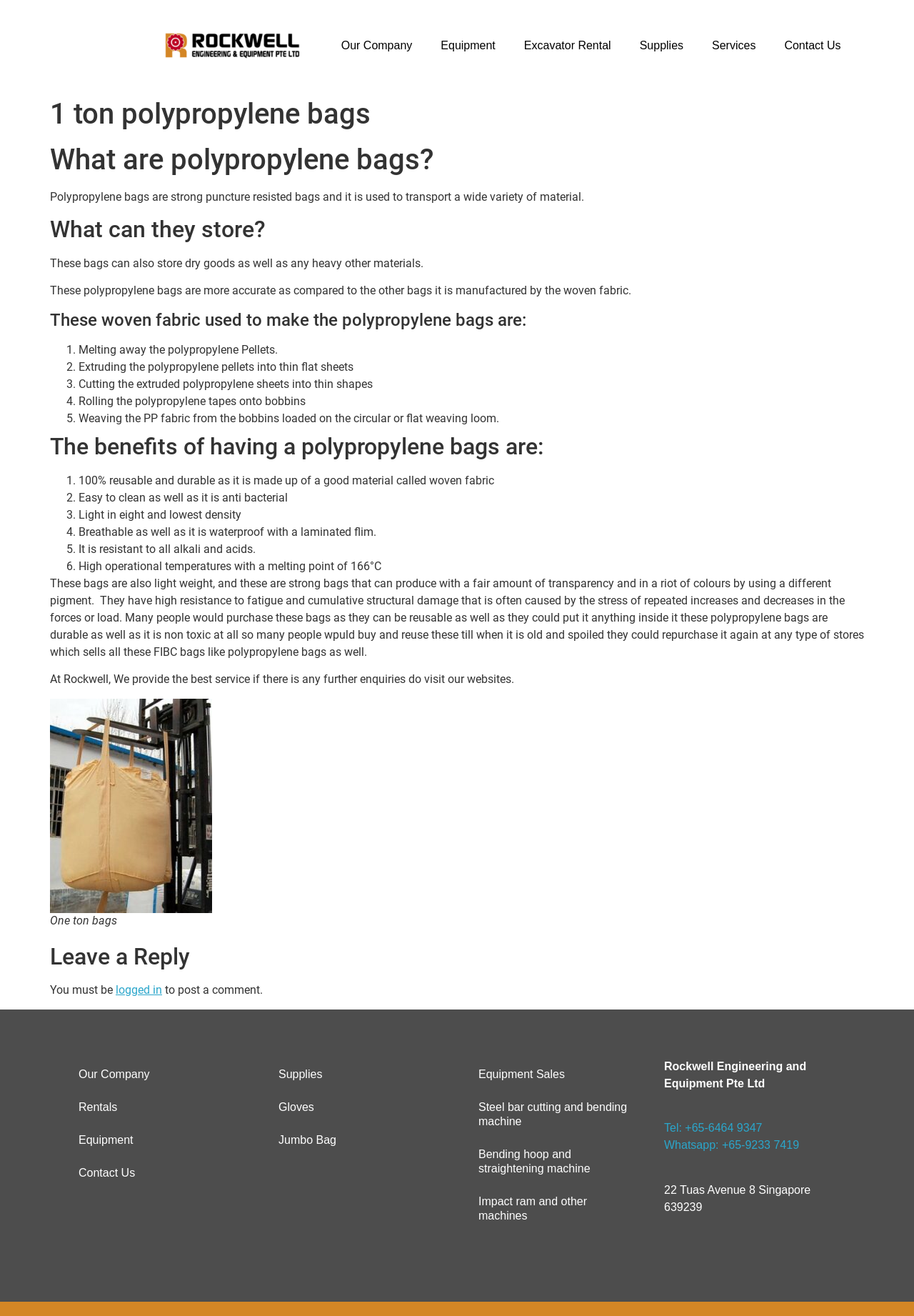What is the melting point of polypropylene bags?
Analyze the image and provide a thorough answer to the question.

The webpage mentions that polypropylene bags have high operational temperatures with a melting point of 166°C, which is listed as one of the benefits of having polypropylene bags.